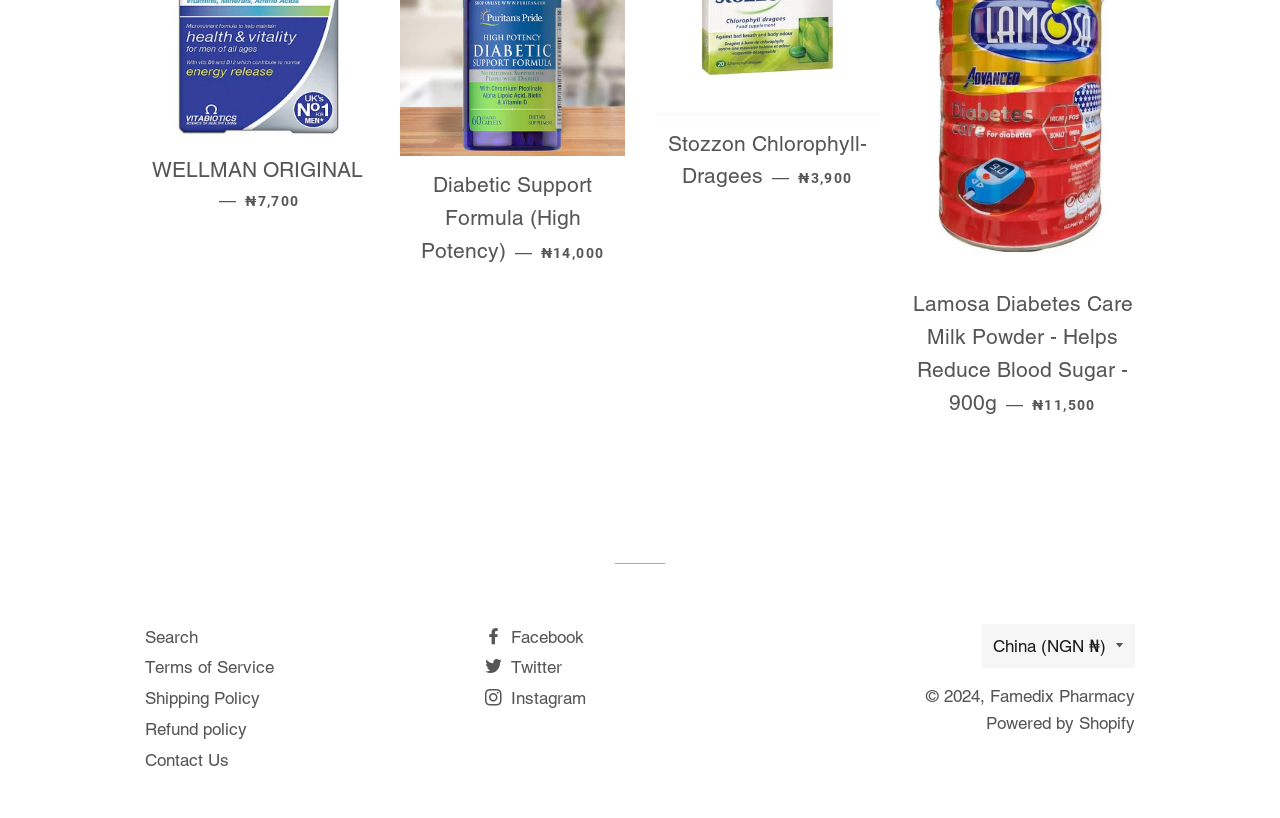Please identify the bounding box coordinates of the area that needs to be clicked to fulfill the following instruction: "Select country/region."

[0.767, 0.762, 0.887, 0.817]